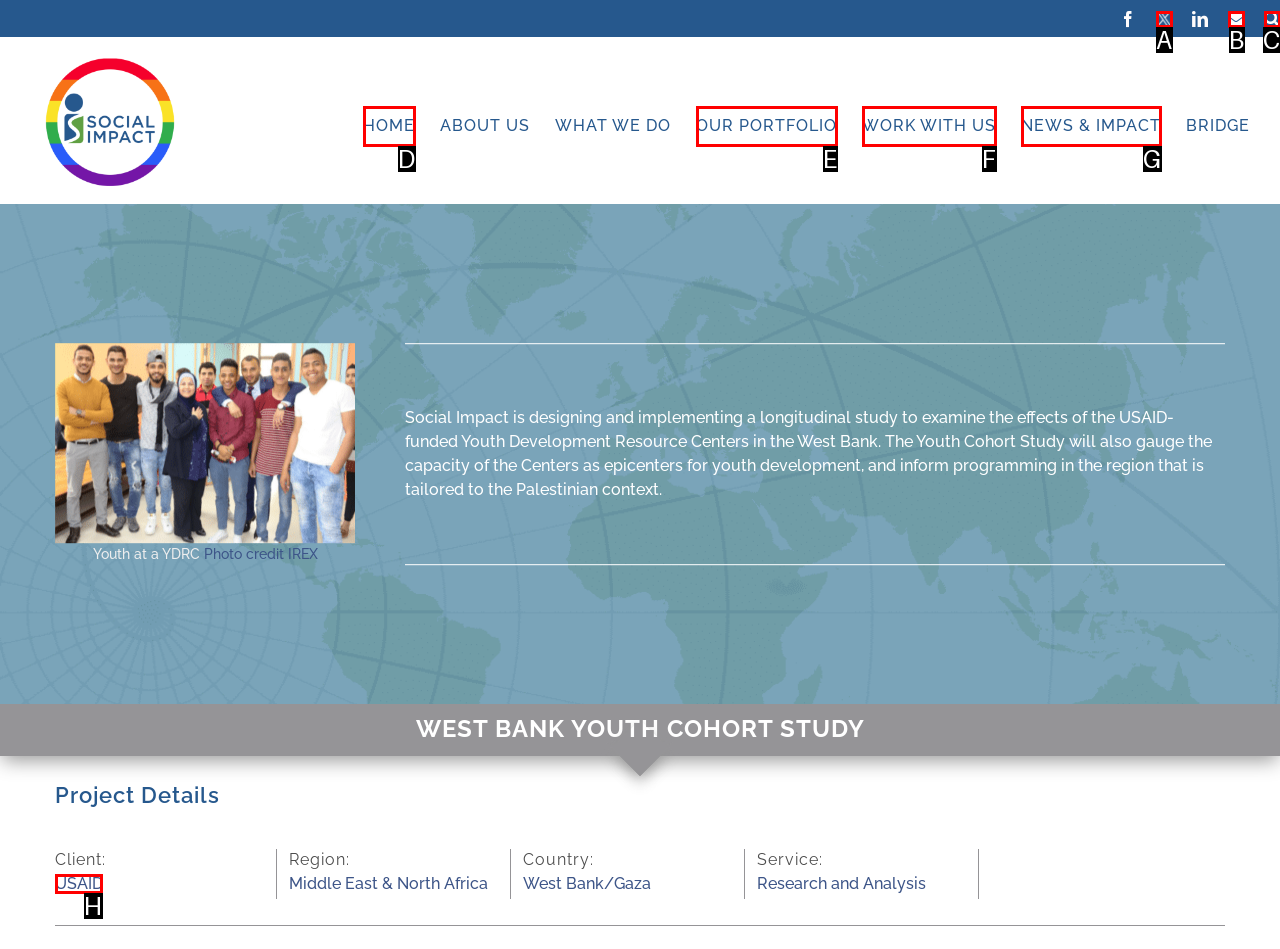Tell me which letter corresponds to the UI element that should be clicked to fulfill this instruction: Learn more about USAID
Answer using the letter of the chosen option directly.

H